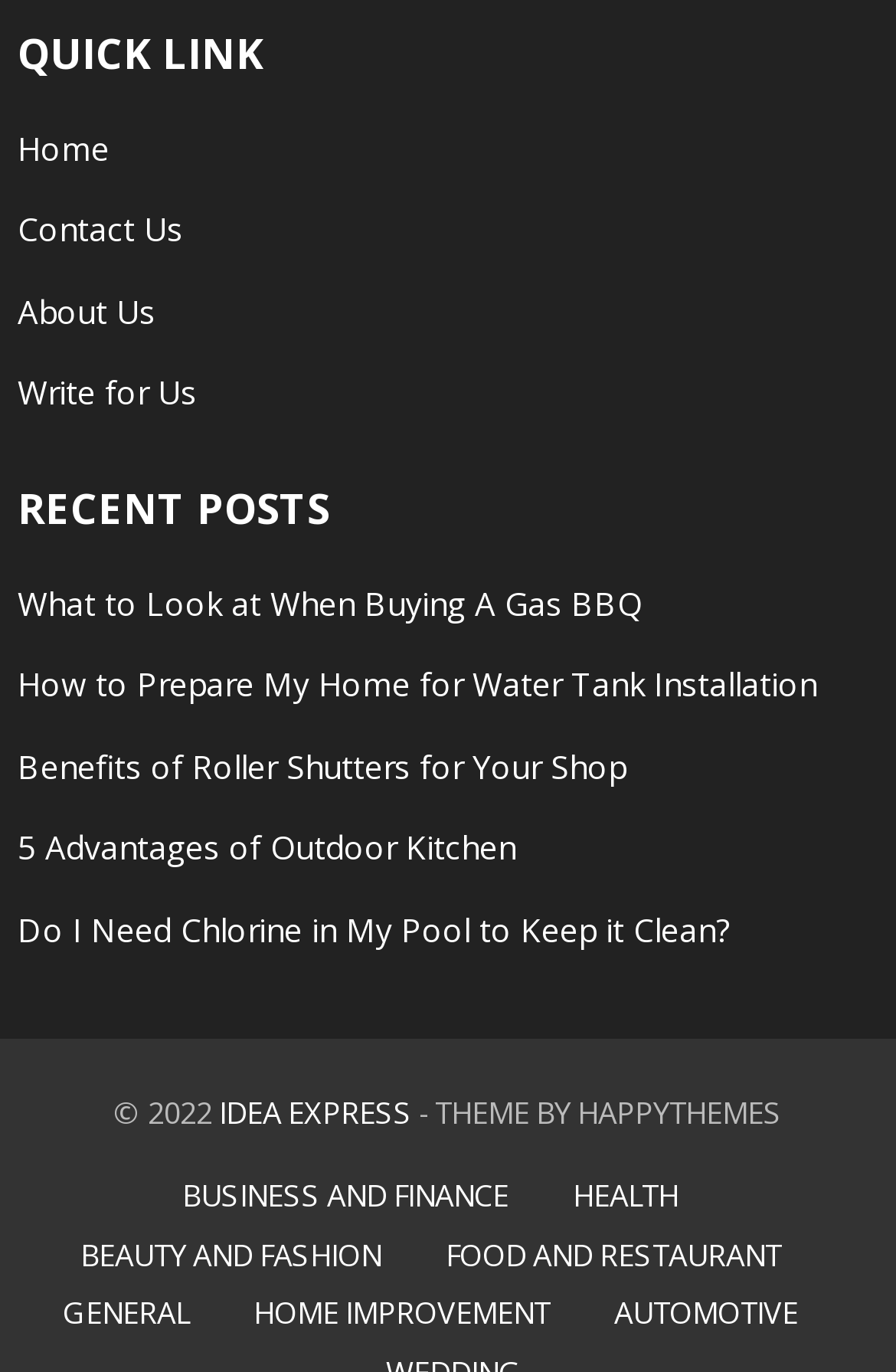Find the bounding box coordinates of the element to click in order to complete the given instruction: "read about what to look at when buying a gas bbq."

[0.02, 0.423, 0.717, 0.455]